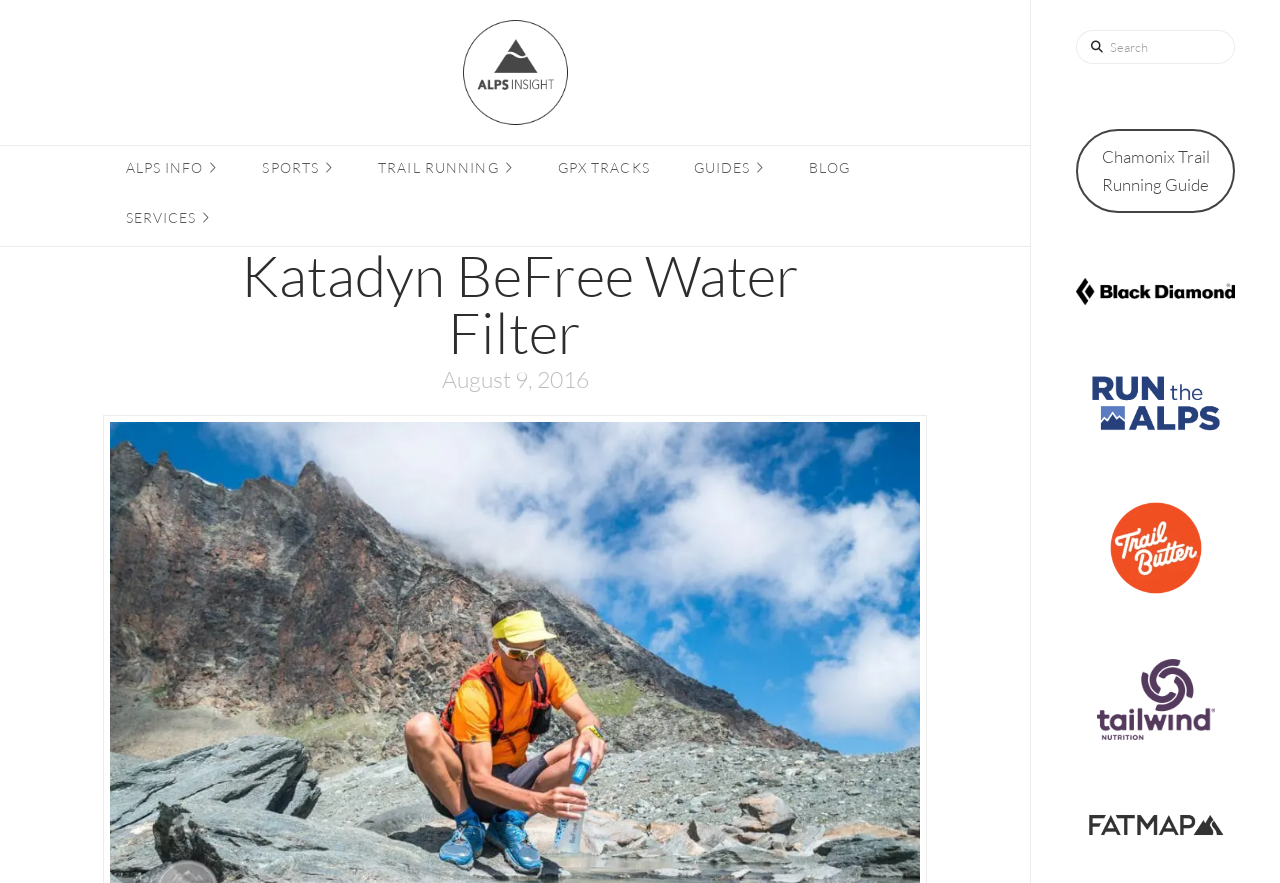Please analyze the image and provide a thorough answer to the question:
What is the name of the water filter system reviewed?

The name of the water filter system reviewed can be found in the header section of the webpage, which is 'Katadyn BeFree Water Filter'.